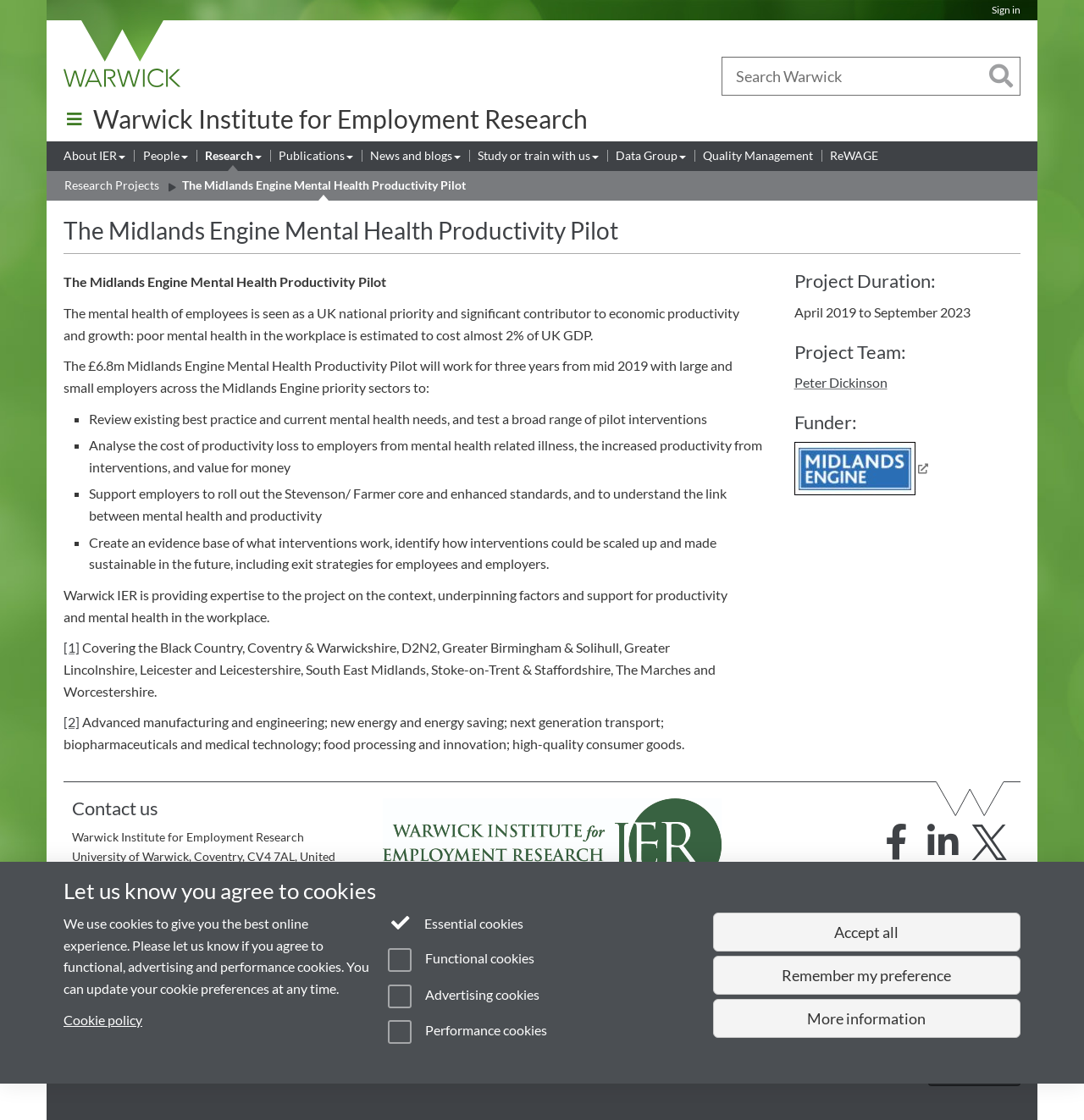Determine the main heading text of the webpage.

Warwick Institute for Employment Research